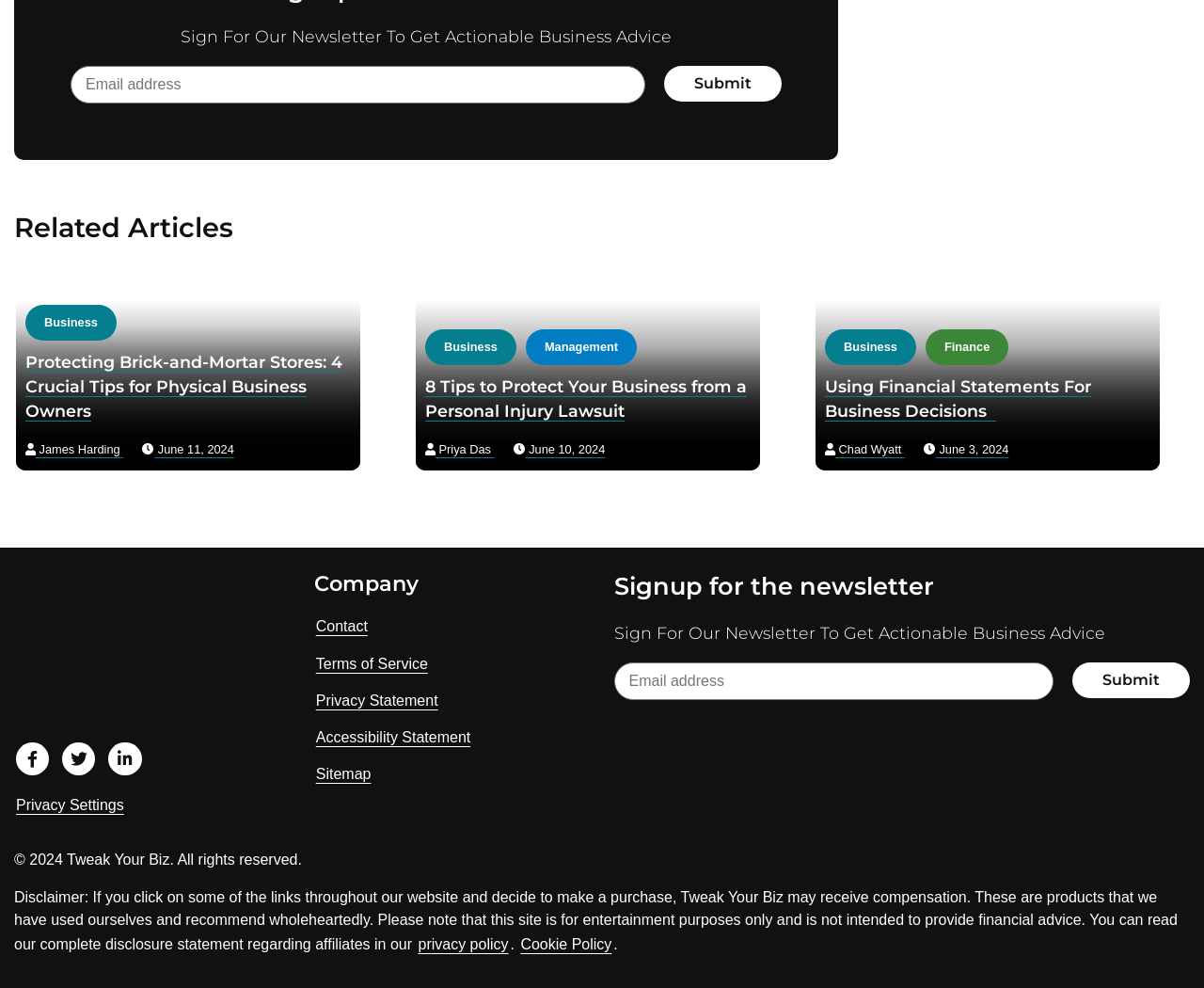What social media platforms can users visit?
Could you please answer the question thoroughly and with as much detail as possible?

The social media platforms that users can visit can be inferred from the links located at the bottom of the webpage. There are three links with icons and text 'Visit us on Facebook', 'Visit us on X', and 'Visit us on LinkedIn'.